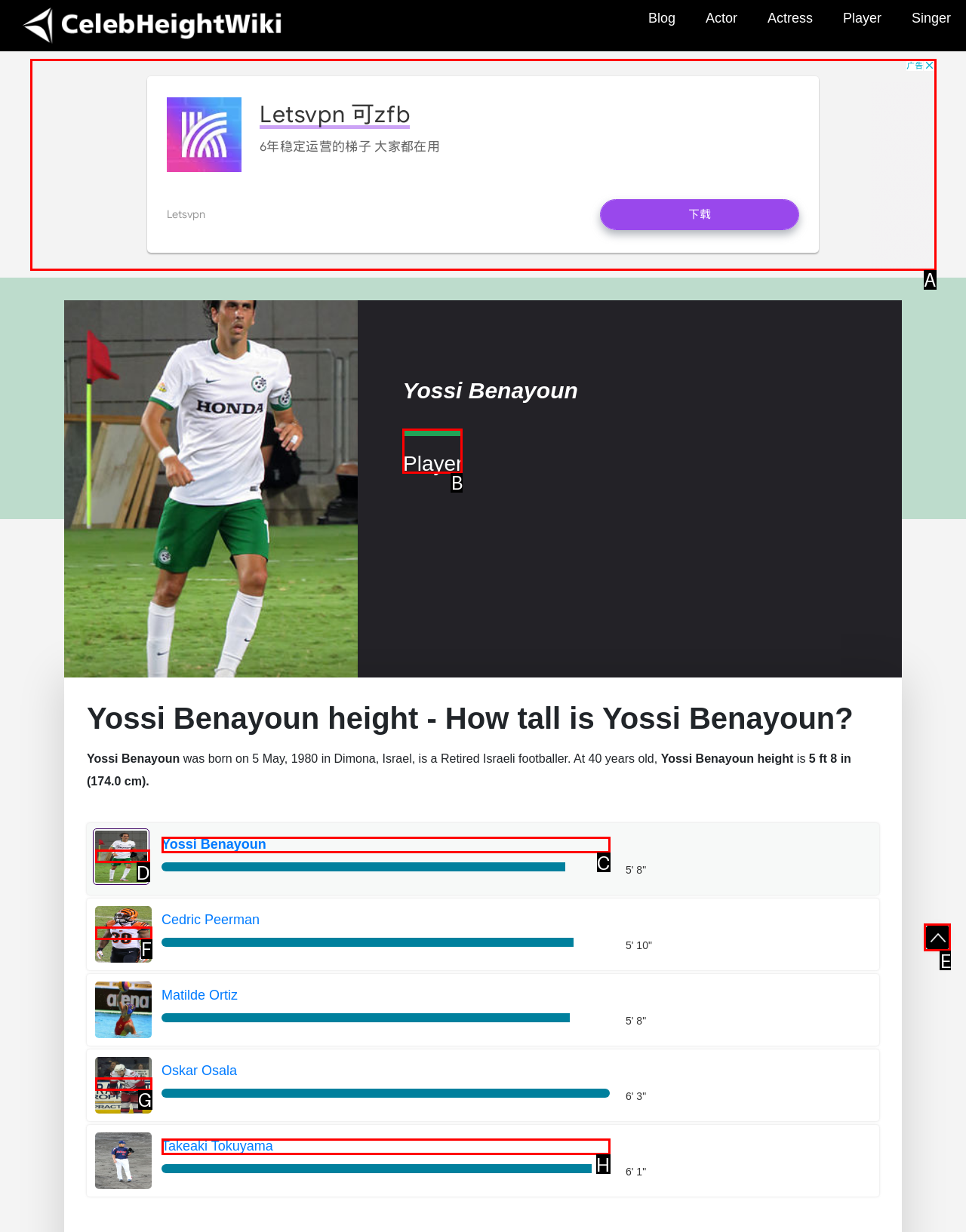Determine the letter of the element you should click to carry out the task: Scroll to top
Answer with the letter from the given choices.

E